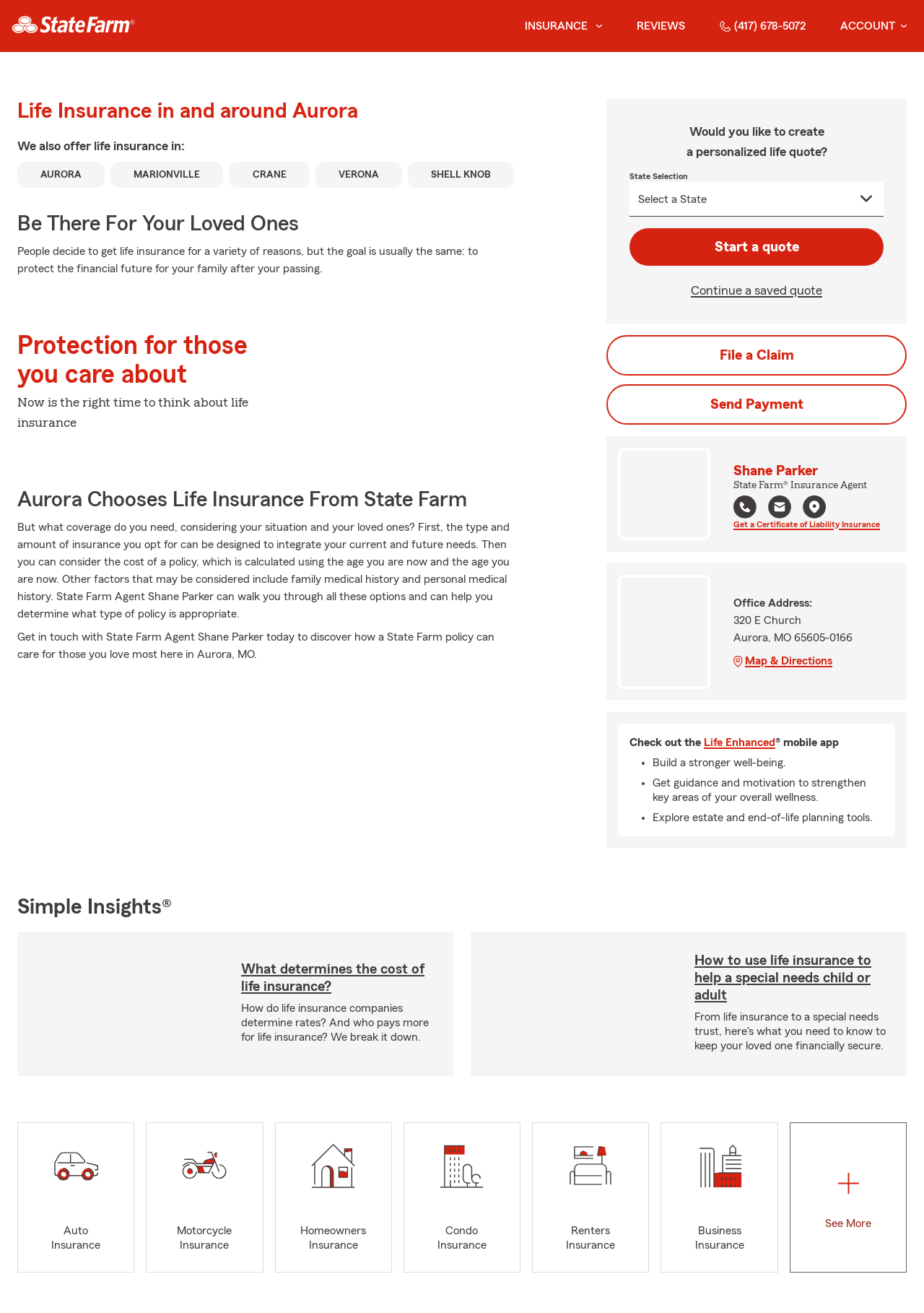Identify the bounding box coordinates of the section that should be clicked to achieve the task described: "View the Map & Directions".

[0.794, 0.497, 0.944, 0.51]